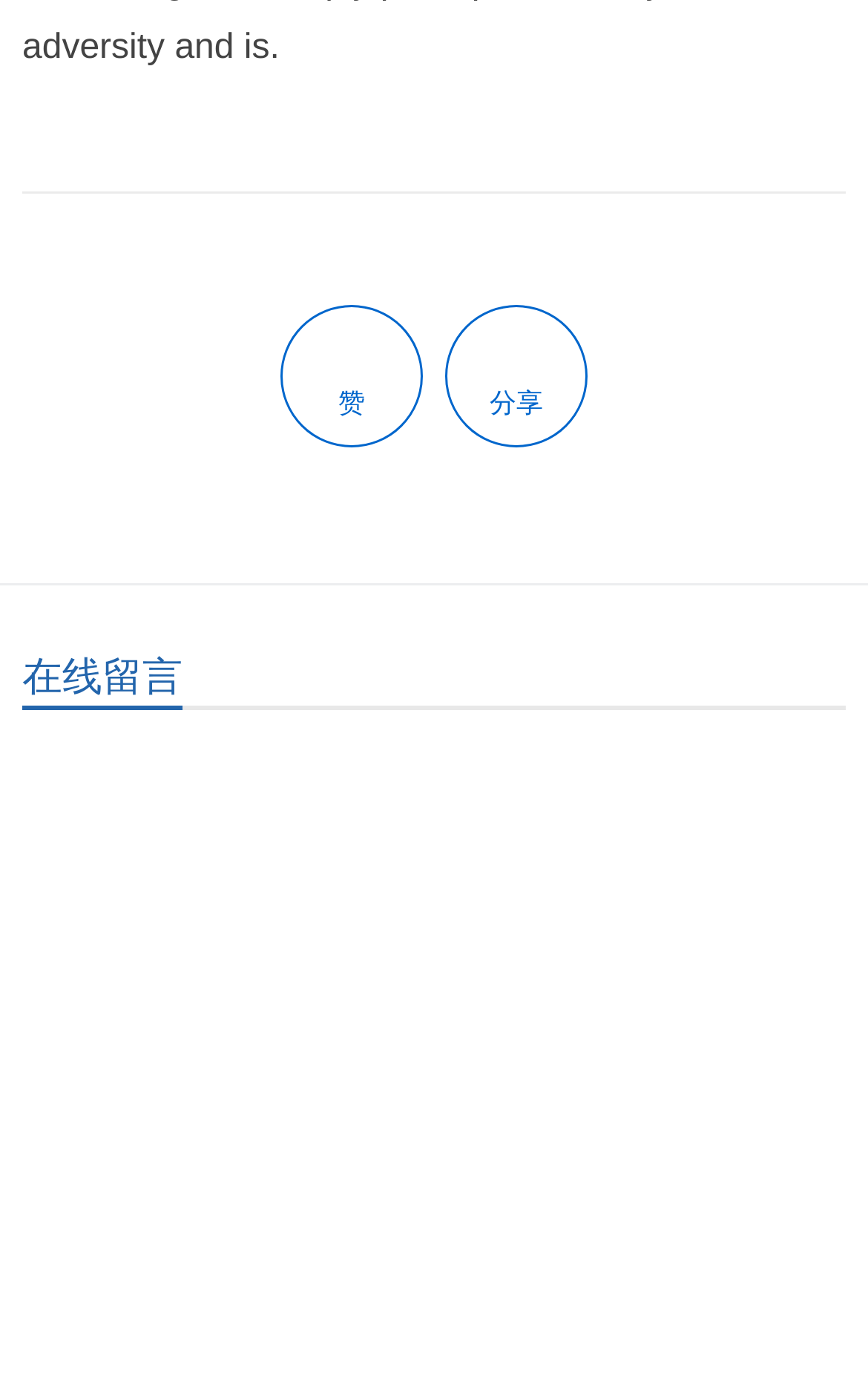Analyze the image and deliver a detailed answer to the question: What is the function of the first image?

The first image has an OCR text '赞', which means 'like' or 'praise', suggesting that the image is a like button.